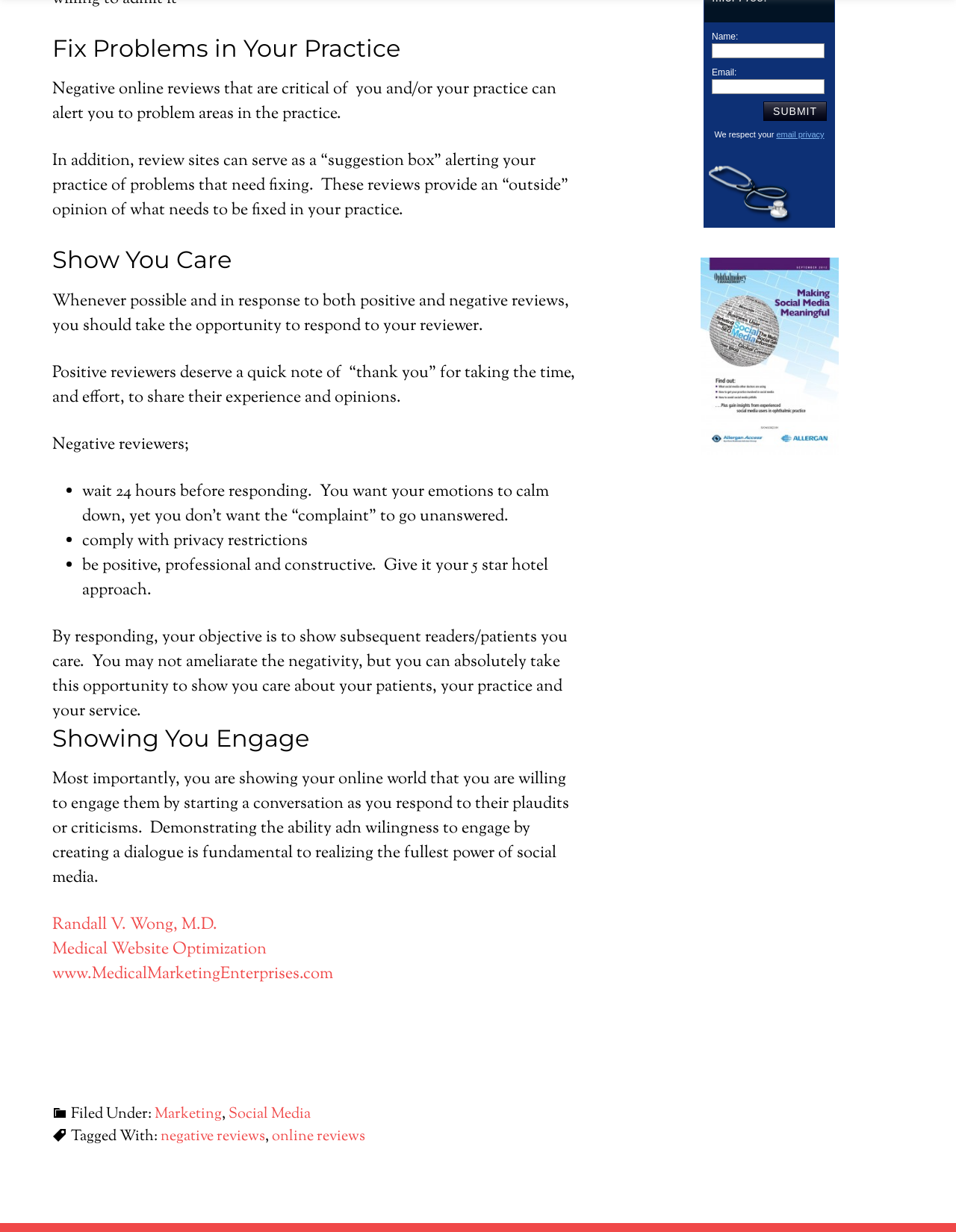What is the author's profession?
Give a one-word or short phrase answer based on the image.

Ophthalmology